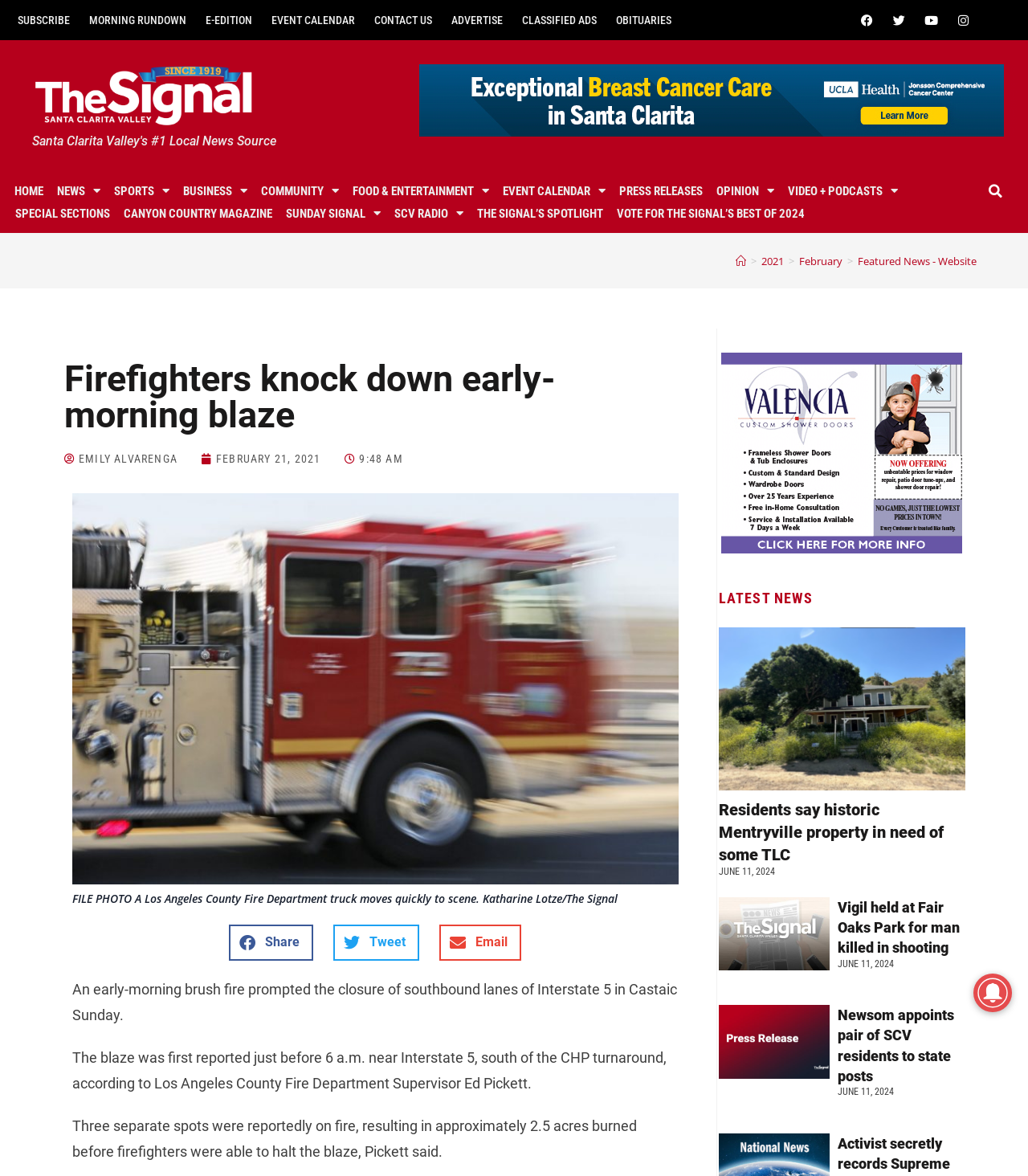Indicate the bounding box coordinates of the element that must be clicked to execute the instruction: "Search for something". The coordinates should be given as four float numbers between 0 and 1, i.e., [left, top, right, bottom].

[0.951, 0.153, 0.985, 0.172]